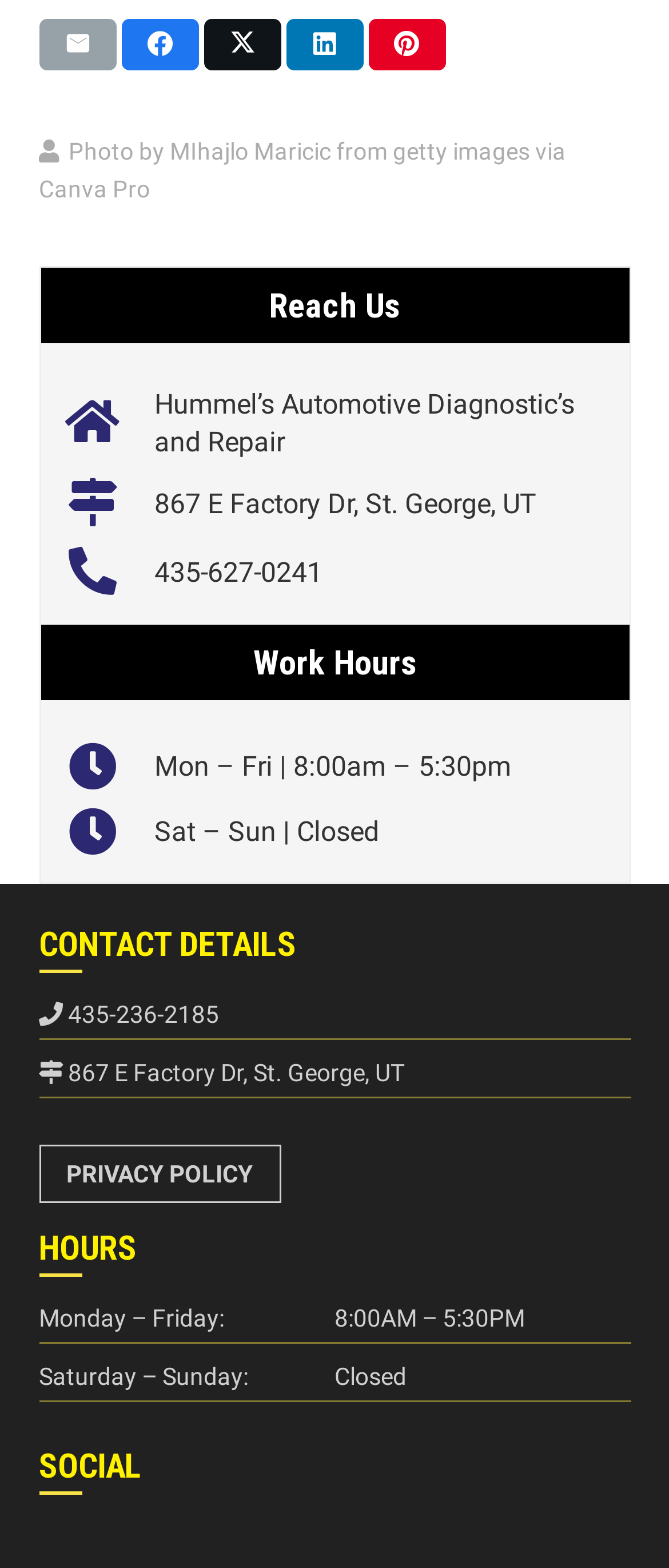What is the address of the business?
Based on the image content, provide your answer in one word or a short phrase.

867 E Factory Dr, St. George, UT